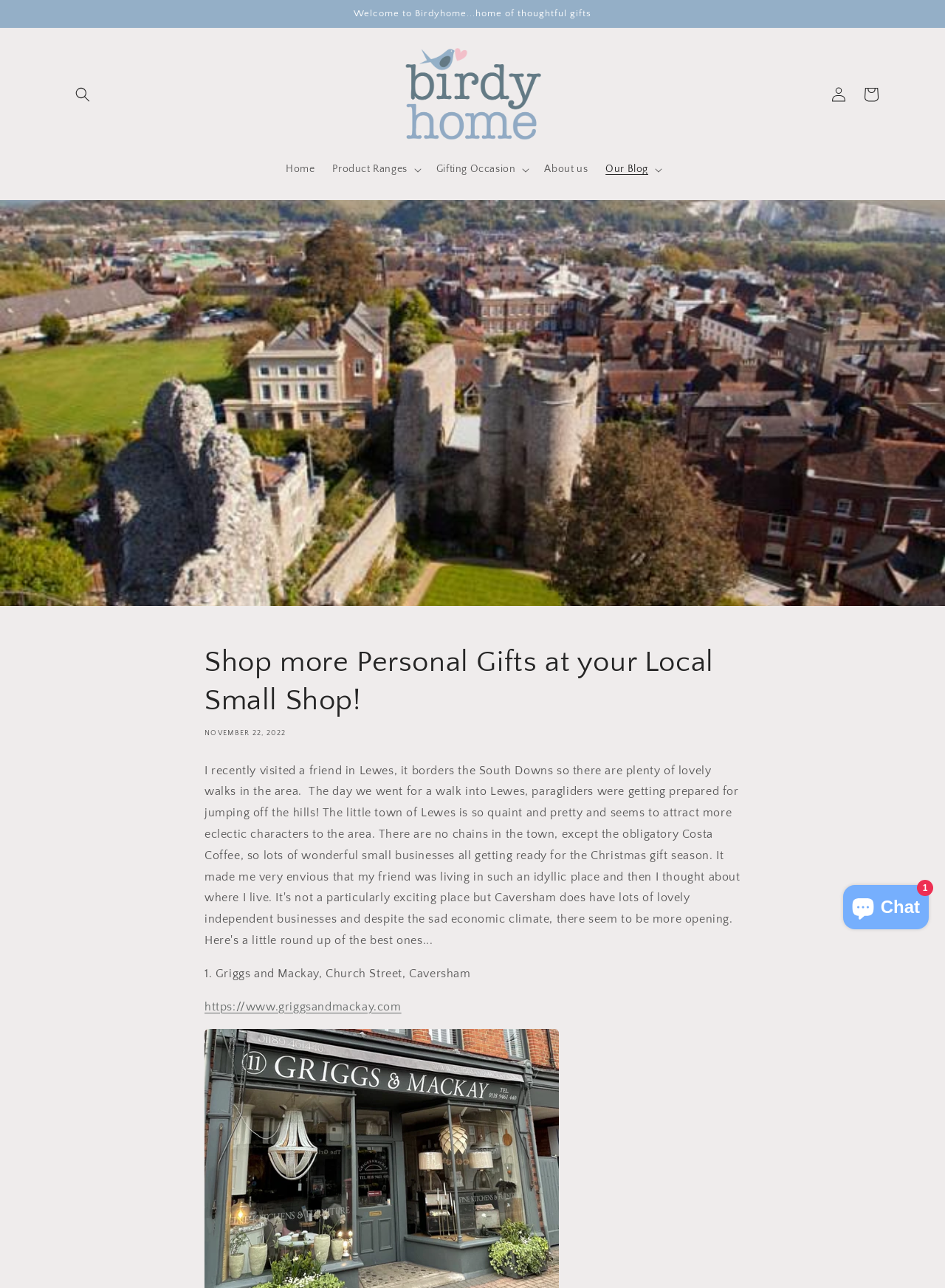Refer to the image and answer the question with as much detail as possible: How many menu items are in the header?

The number of menu items in the header can be found by counting the number of button elements with the role 'menuitem', which are 'Product Ranges', 'Gifting Occasion', 'Home', and 'About us', totaling 4 menu items.